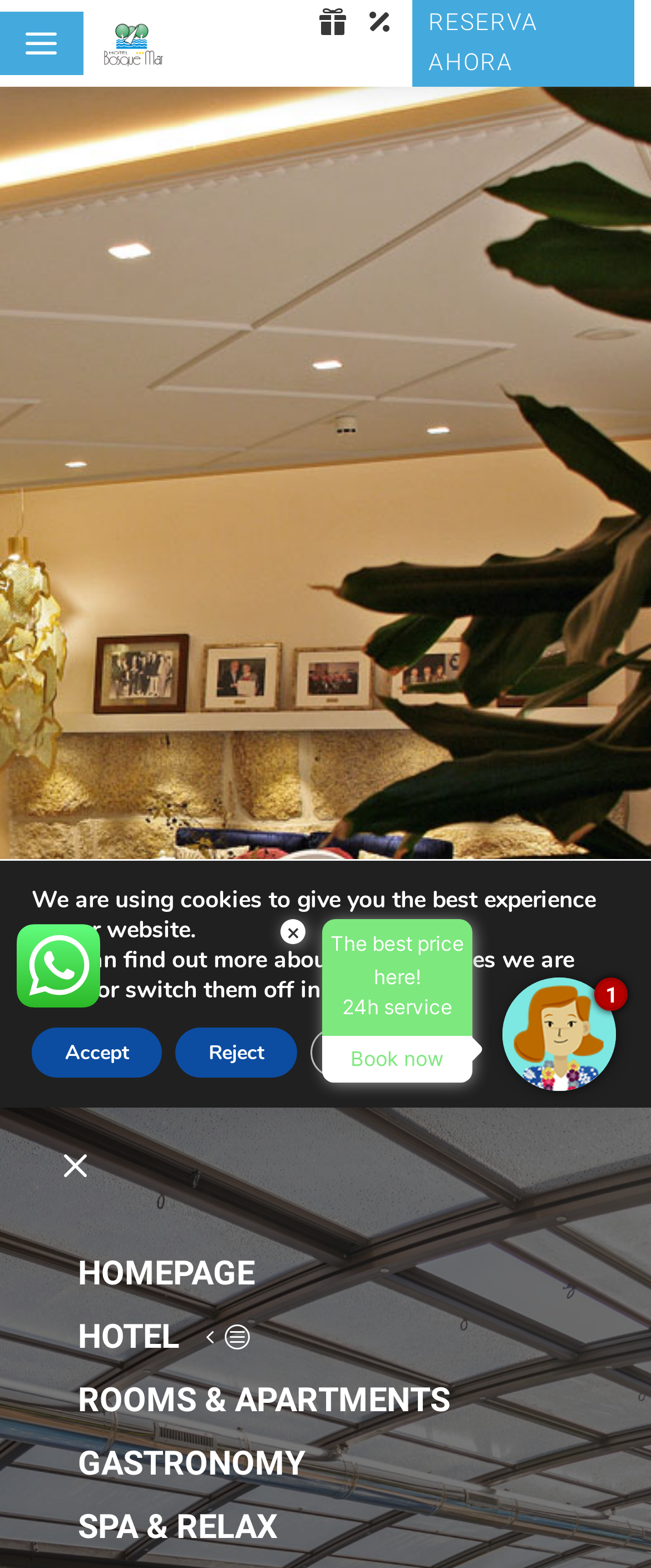Based on the element description, predict the bounding box coordinates (top-left x, top-left y, bottom-right x, bottom-right y) for the UI element in the screenshot: MacTech.com

None